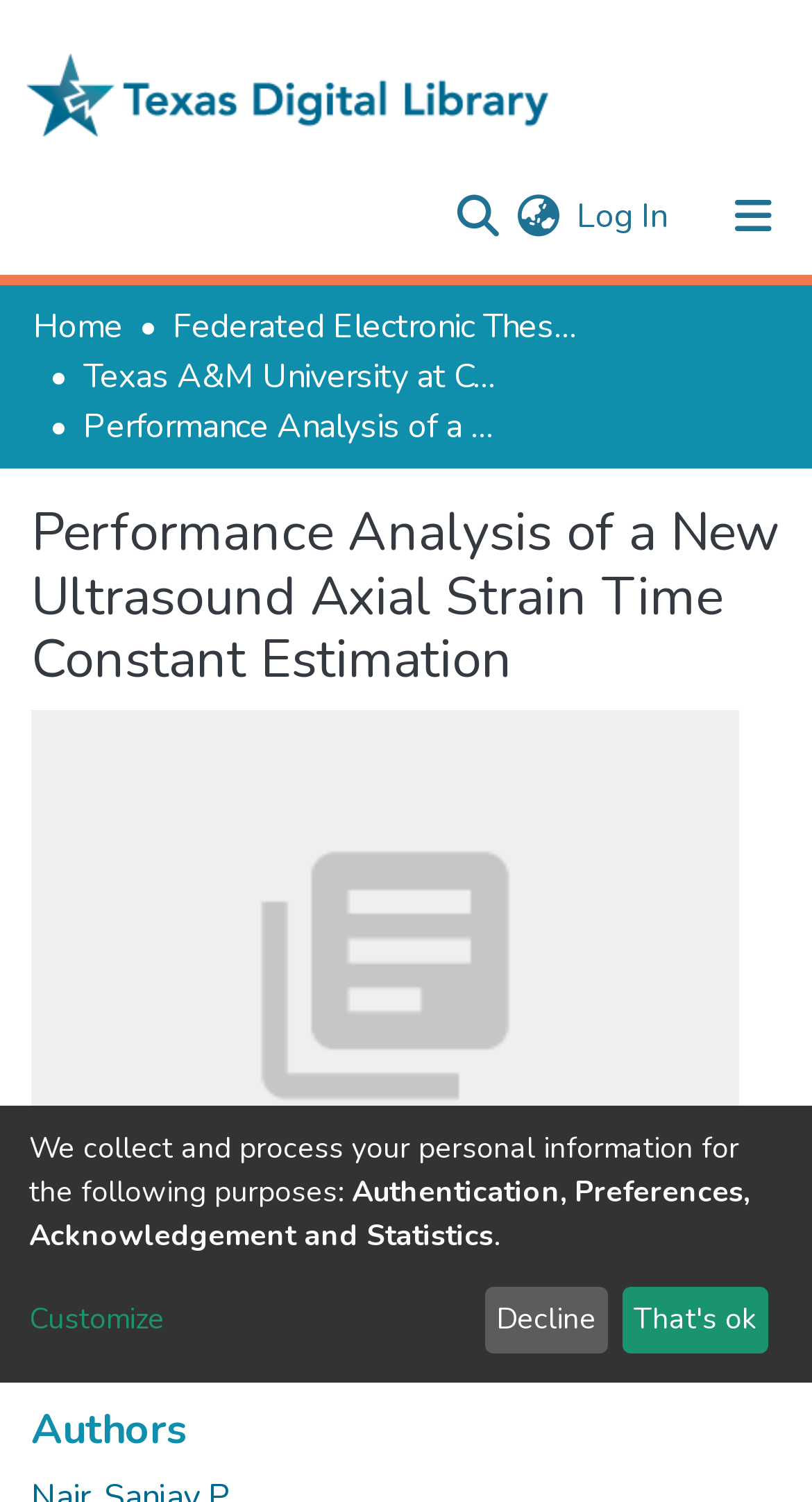Given the description of a UI element: "Communities & Collections", identify the bounding box coordinates of the matching element in the webpage screenshot.

[0.041, 0.183, 0.513, 0.238]